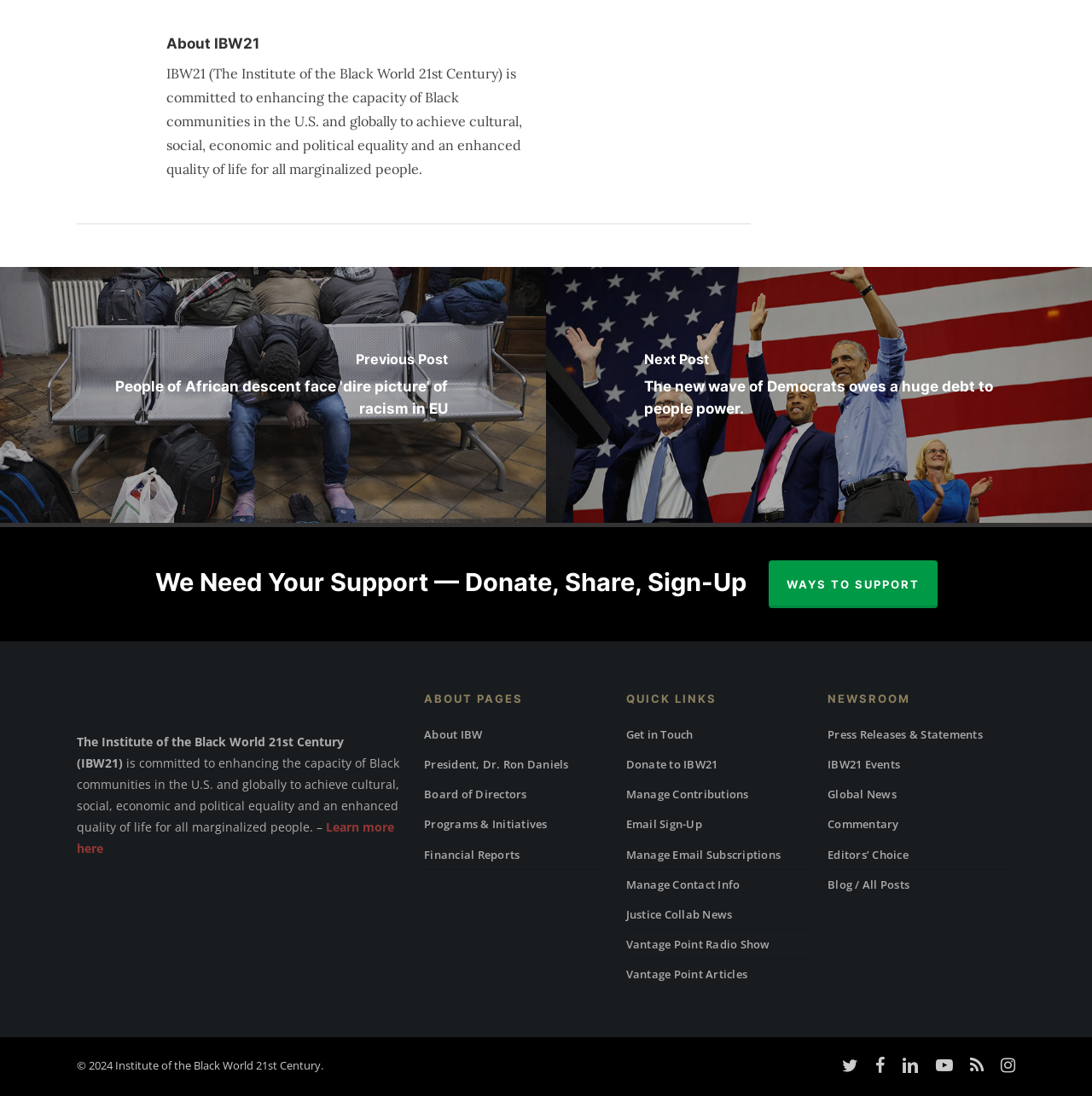Utilize the details in the image to thoroughly answer the following question: What are the ways to support the organization?

The ways to support the organization can be found in the StaticText 'We Need Your Support — Donate, Share, Sign-Up' and also in the link 'WAYS TO SUPPORT'.